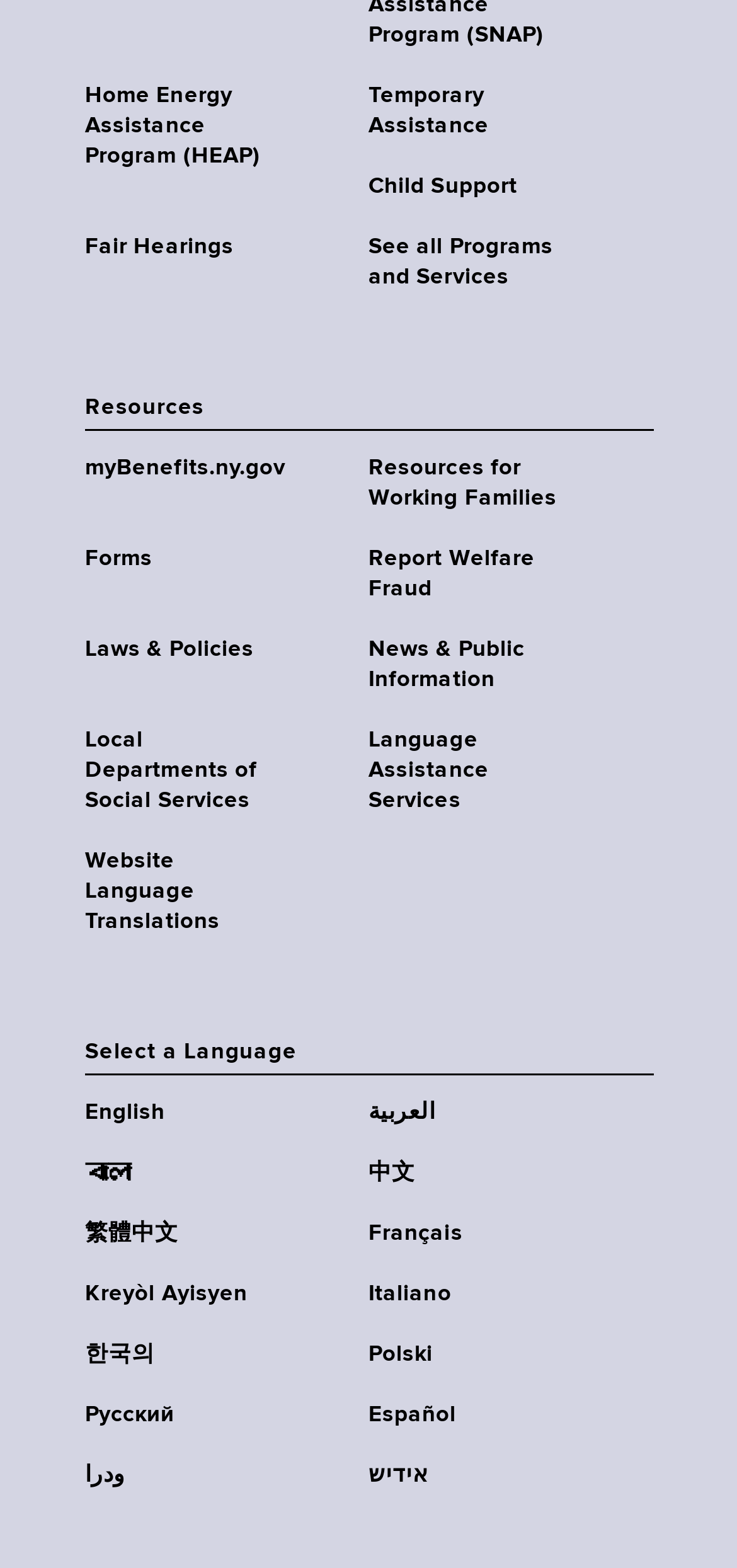Based on the image, please elaborate on the answer to the following question:
How many language options are available?

I counted the number of language options listed, which are English, العربية, বাংলা, 中文, 繁體中文, Français, Kreyòl Ayisyen, Italiano, 한국의, Polski, Русский, Español, اردو, and אידיש. Therefore, there are 14 language options available.